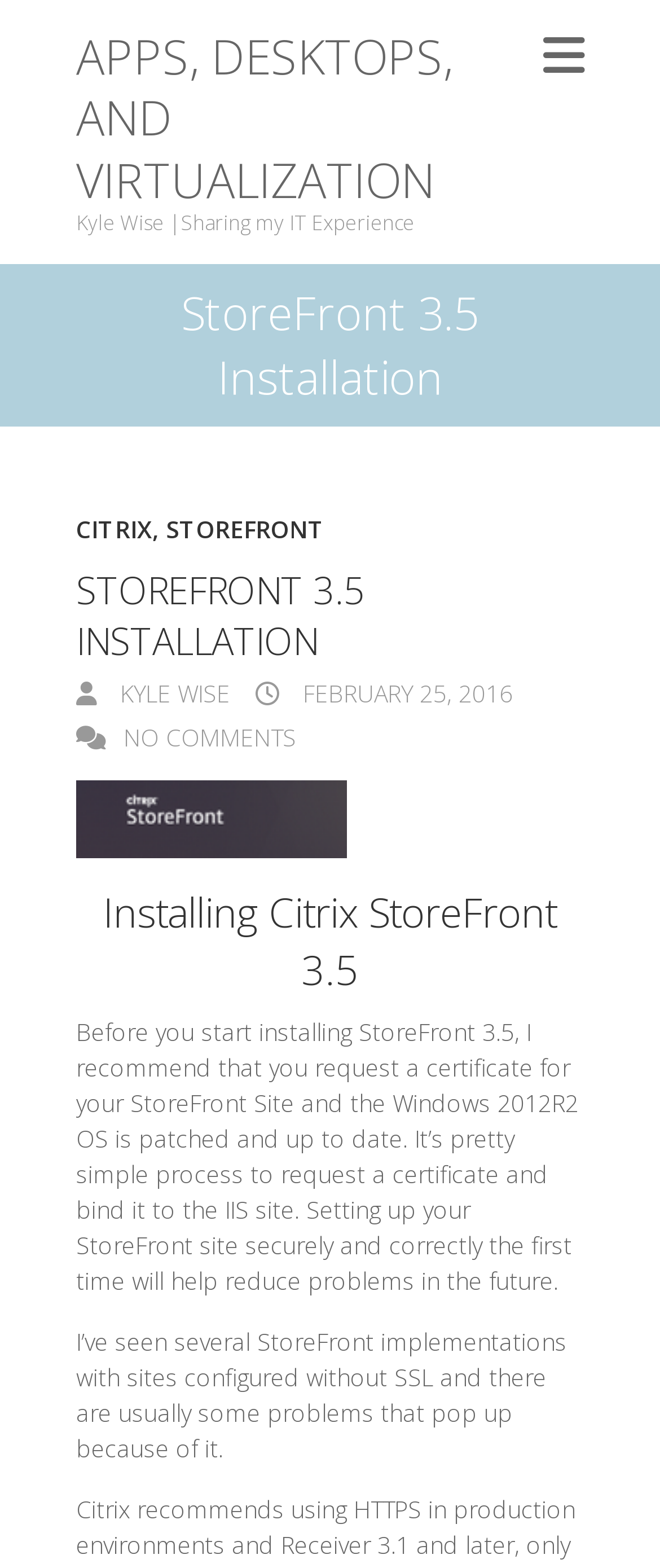Highlight the bounding box coordinates of the element that should be clicked to carry out the following instruction: "Go to the CITRIX website". The coordinates must be given as four float numbers ranging from 0 to 1, i.e., [left, top, right, bottom].

[0.115, 0.326, 0.231, 0.359]